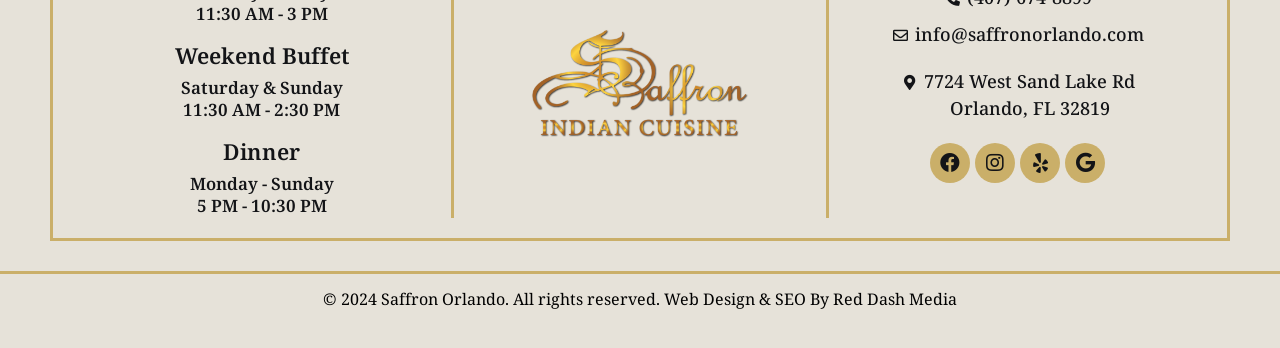Show the bounding box coordinates of the element that should be clicked to complete the task: "Check Google reviews".

[0.832, 0.41, 0.864, 0.525]